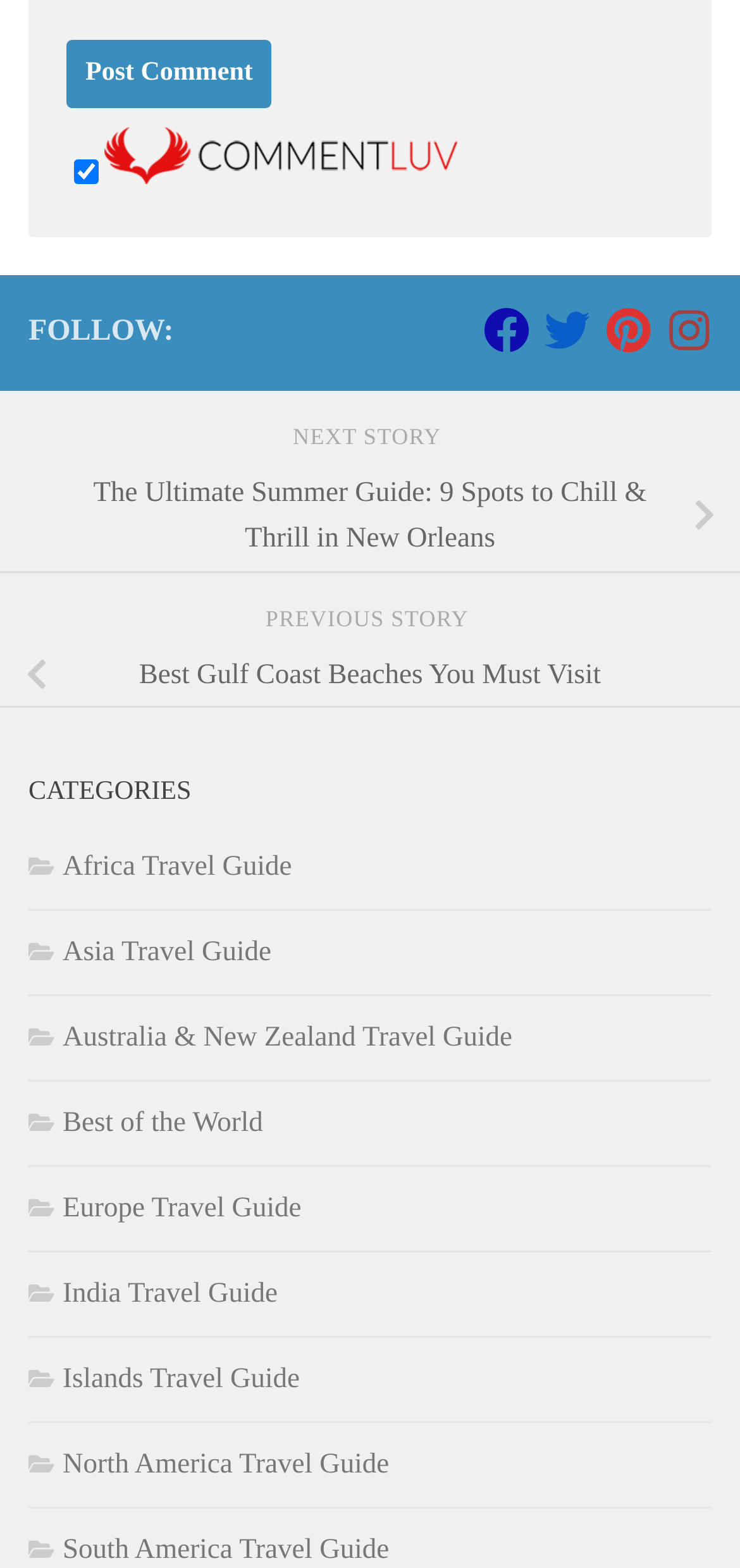Given the description South America Travel Guide, predict the bounding box coordinates of the UI element. Ensure the coordinates are in the format (top-left x, top-left y, bottom-right x, bottom-right y) and all values are between 0 and 1.

[0.038, 0.979, 0.526, 0.998]